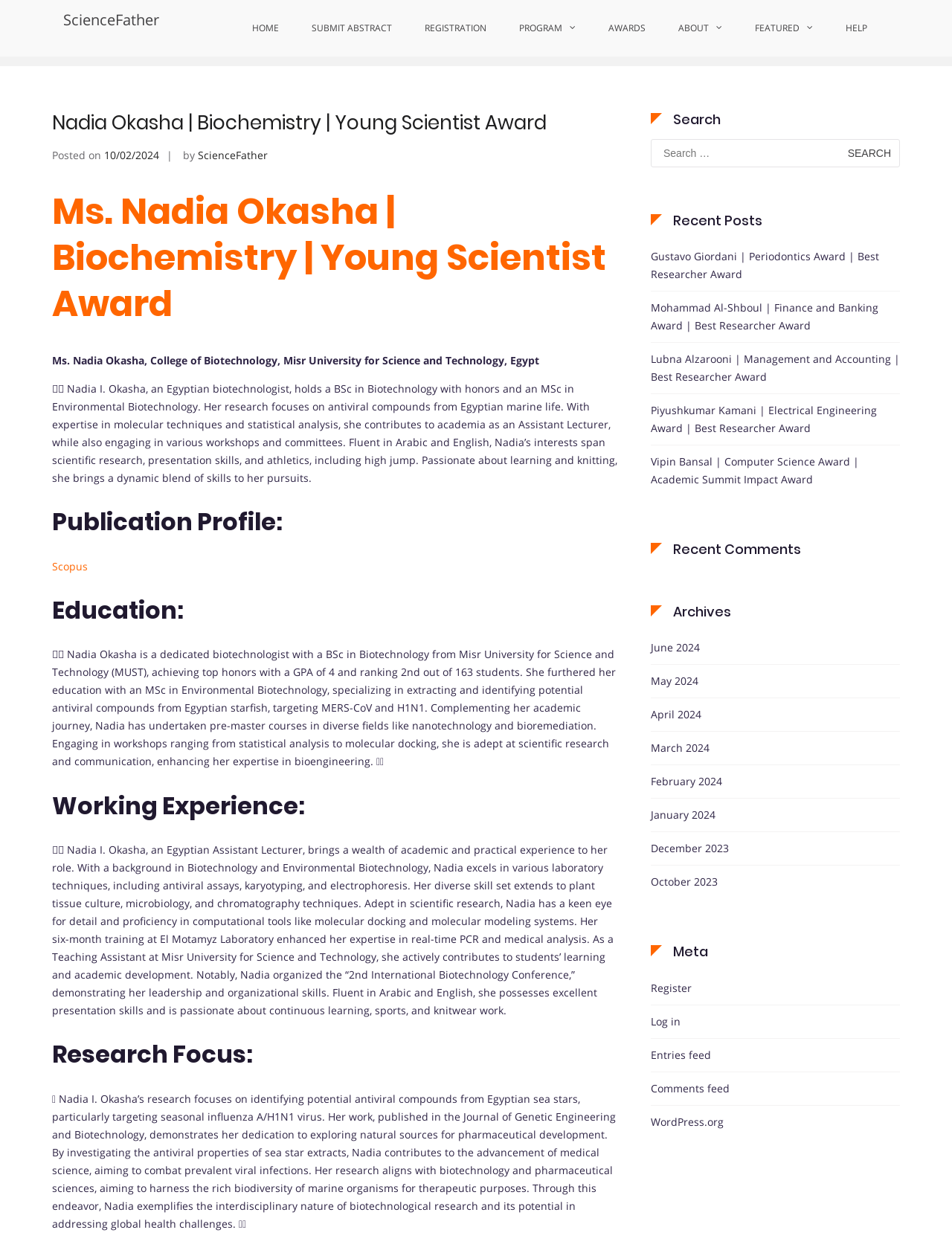What is Nadia Okasha's research focus?
Please provide a single word or phrase answer based on the image.

Antiviral compounds from Egyptian sea stars